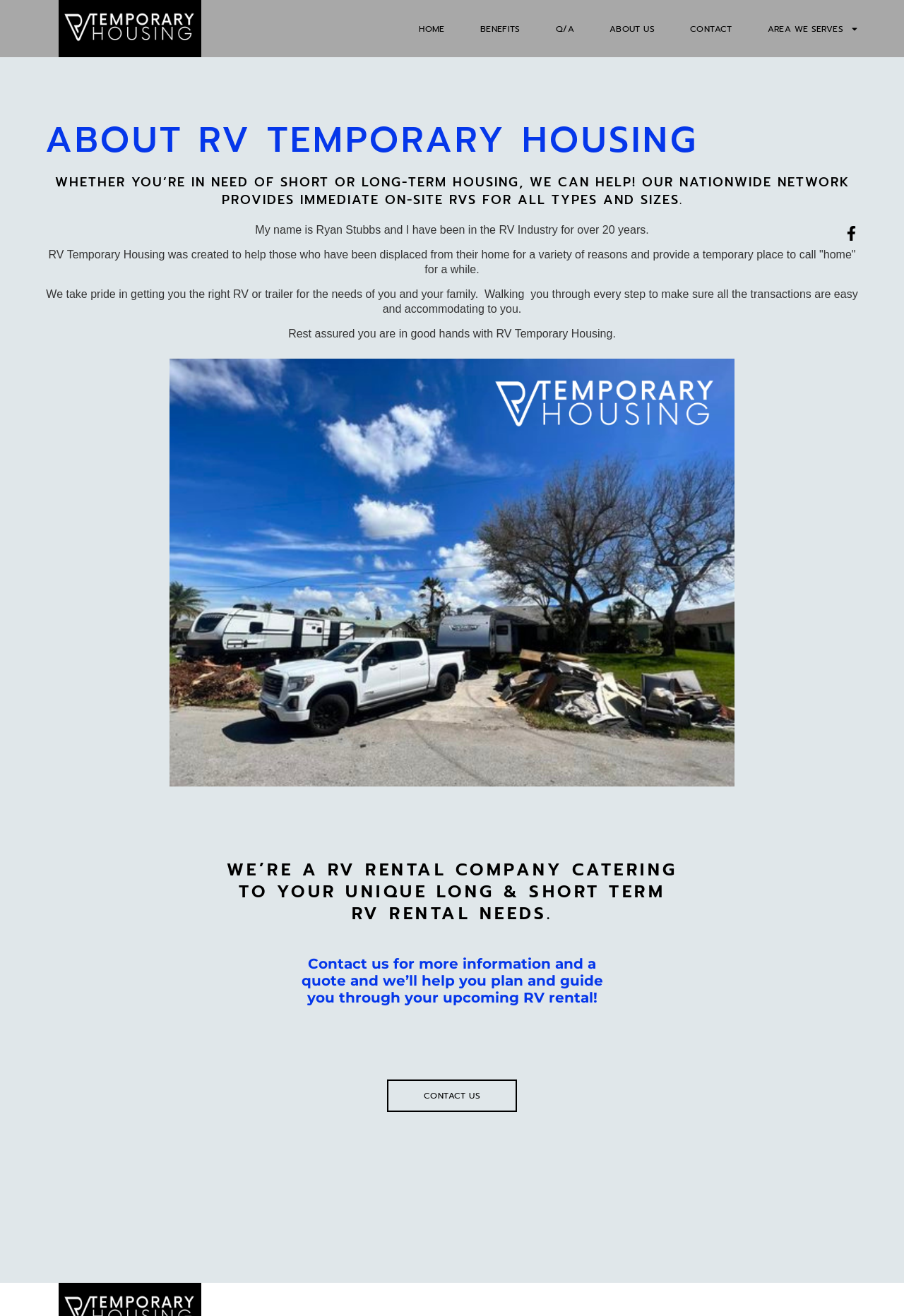Find the bounding box coordinates for the area you need to click to carry out the instruction: "Click on the RV Temporary Housing link". The coordinates should be four float numbers between 0 and 1, indicated as [left, top, right, bottom].

[0.05, 0.0, 0.238, 0.043]